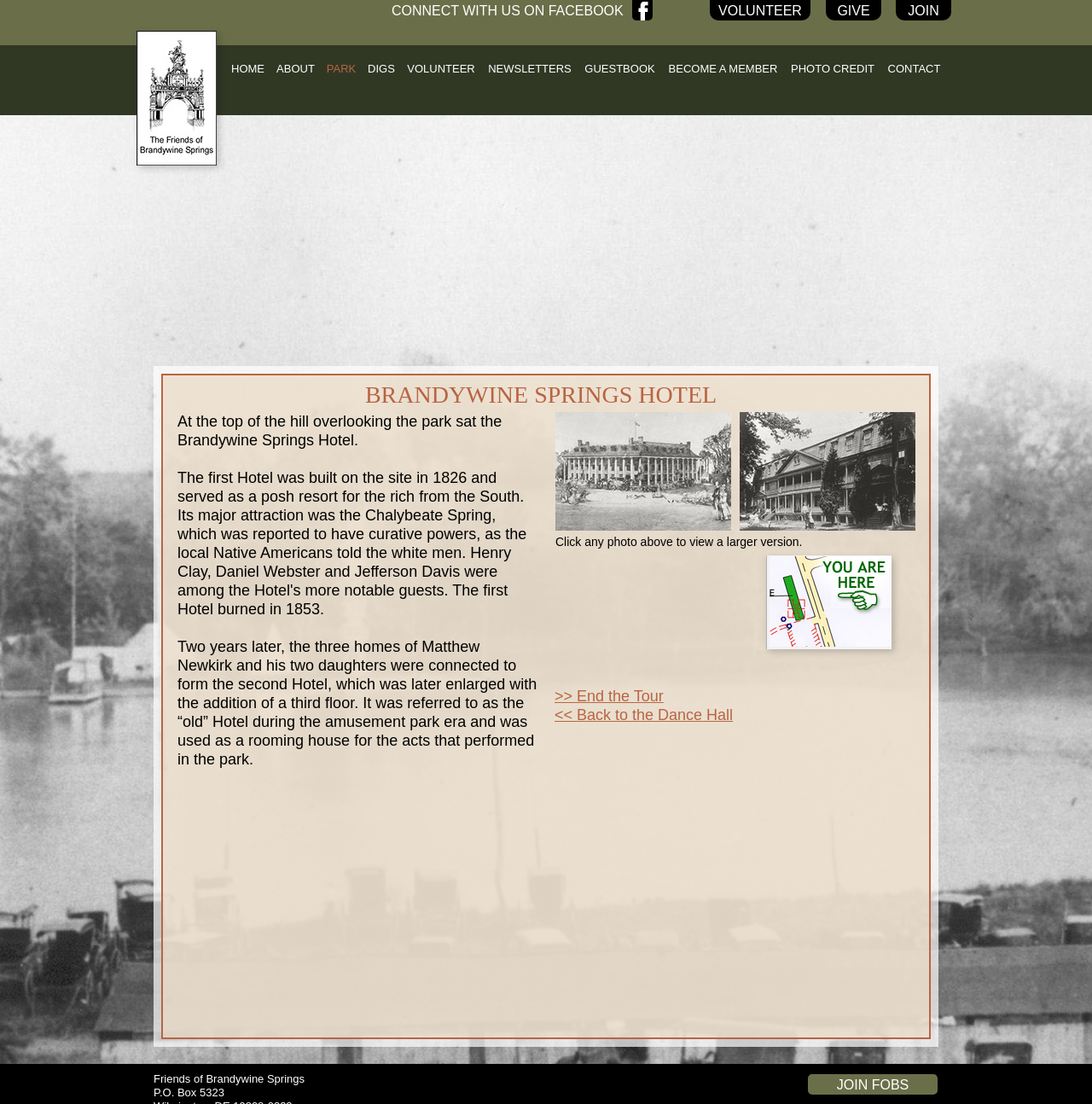Given the description of a UI element: ">> End the Tour", identify the bounding box coordinates of the matching element in the webpage screenshot.

[0.508, 0.623, 0.608, 0.638]